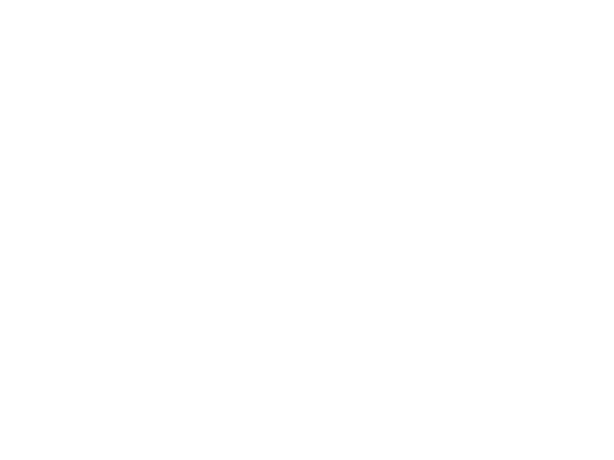Using the information from the screenshot, answer the following question thoroughly:
What is the purpose of the leg braces on the Sigma 50?

According to the caption, the leg braces are a feature of the Sigma 50 lifting tower that provides stability, which is essential for its lifting applications.